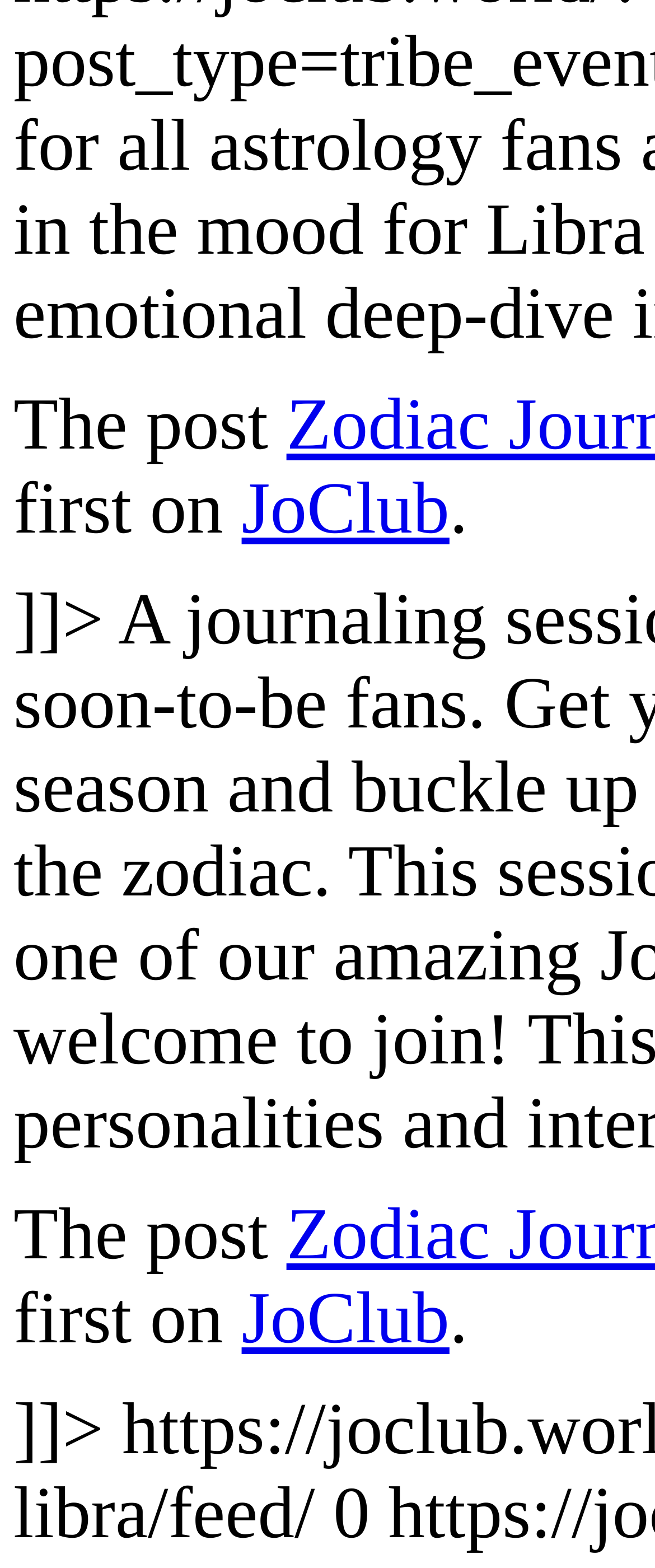Please answer the following question using a single word or phrase: What is the text above the link 'JoClub'?

The post